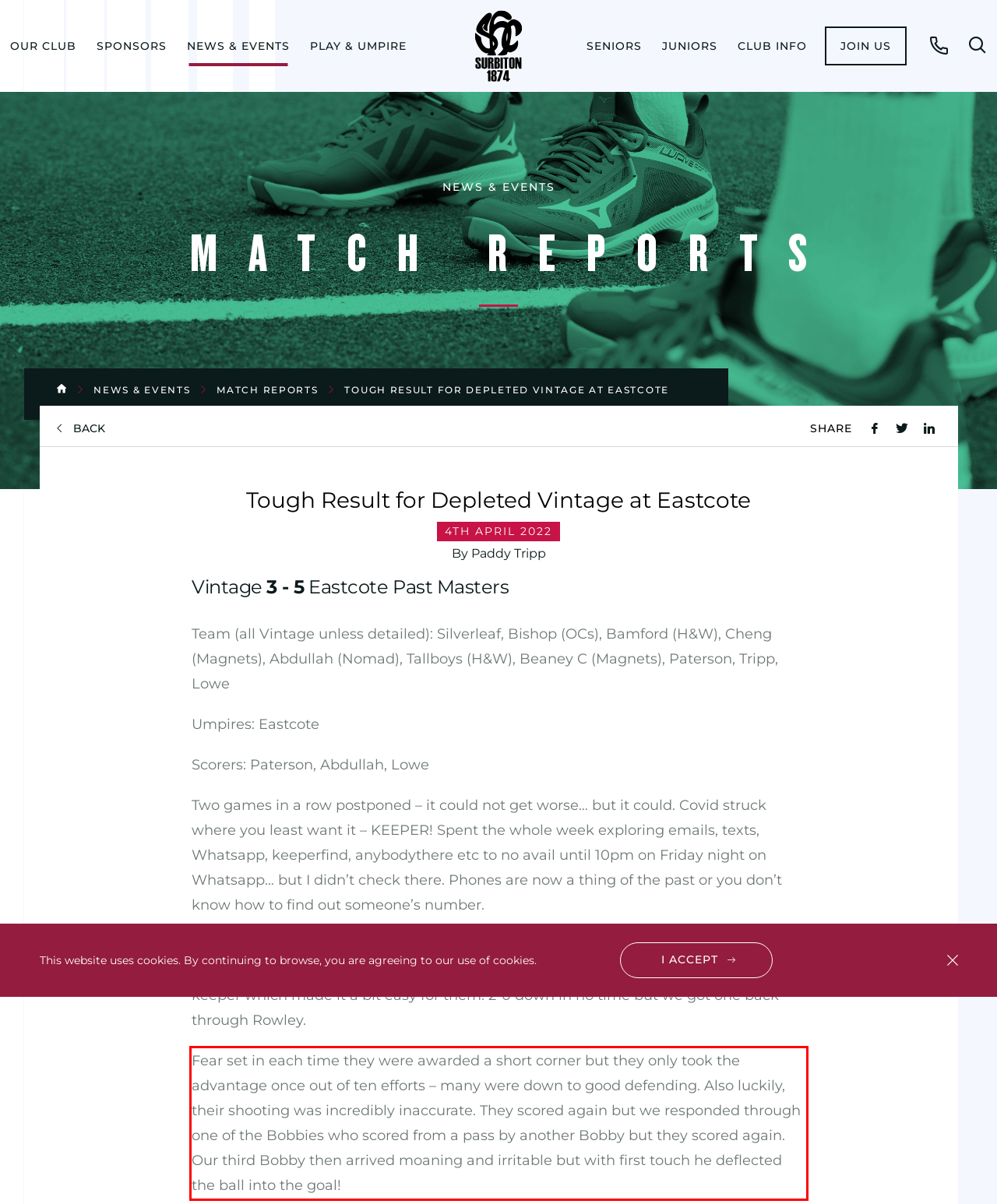Given a screenshot of a webpage, locate the red bounding box and extract the text it encloses.

Fear set in each time they were awarded a short corner but they only took the advantage once out of ten efforts – many were down to good defending. Also luckily, their shooting was incredibly inaccurate. They scored again but we responded through one of the Bobbies who scored from a pass by another Bobby but they scored again. Our third Bobby then arrived moaning and irritable but with first touch he deflected the ball into the goal!